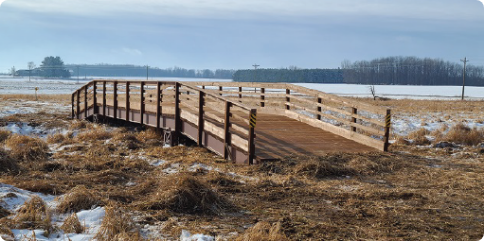What season is hinted at in the image?
Using the visual information, reply with a single word or short phrase.

Winter